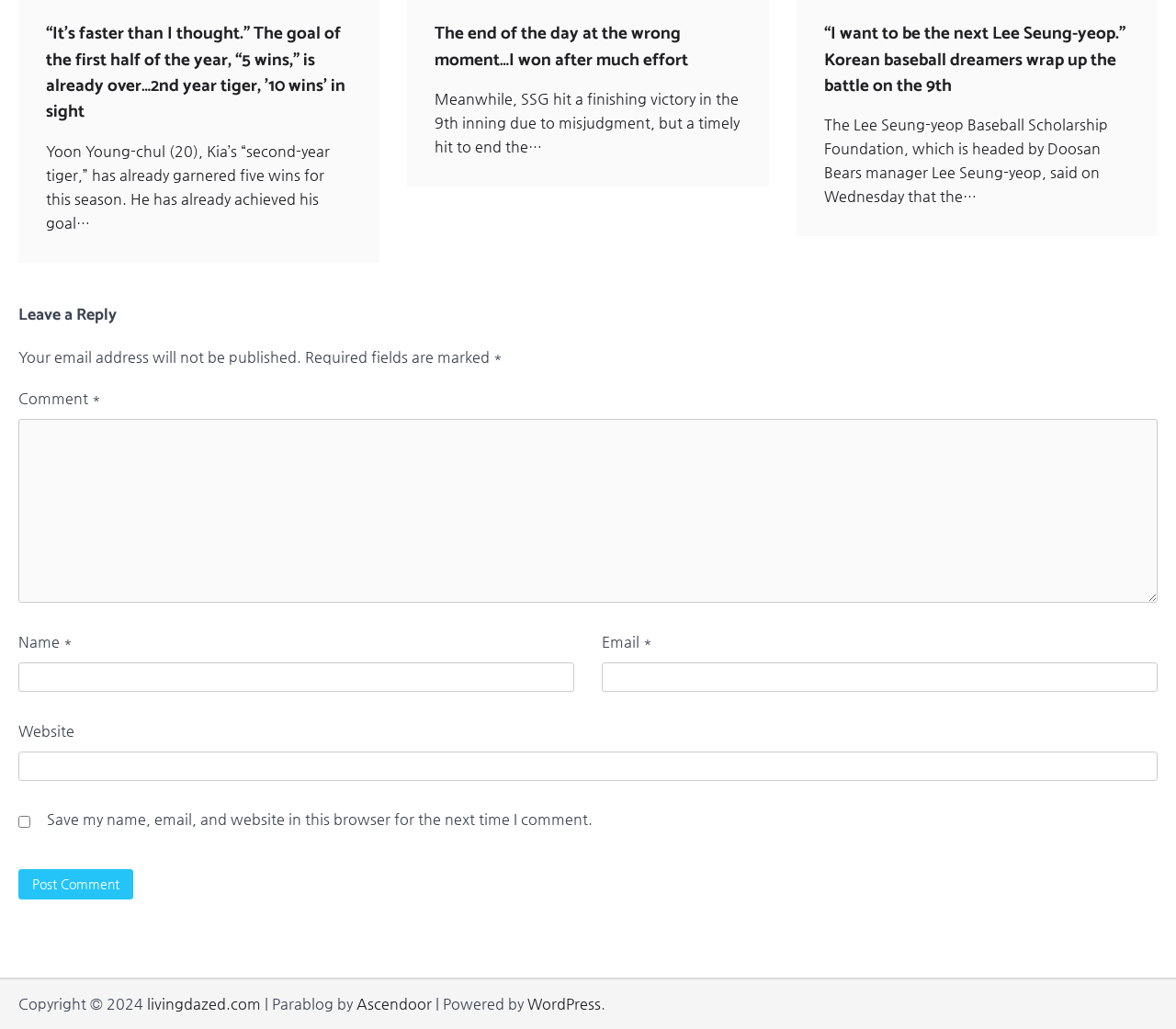Please locate the bounding box coordinates of the element that needs to be clicked to achieve the following instruction: "Click on the '“It’s faster than I thought.” The goal of the first half of the year, “5 wins,” is already over…2nd year tiger, ’10 wins’ in sight' link". The coordinates should be four float numbers between 0 and 1, i.e., [left, top, right, bottom].

[0.039, 0.019, 0.294, 0.123]